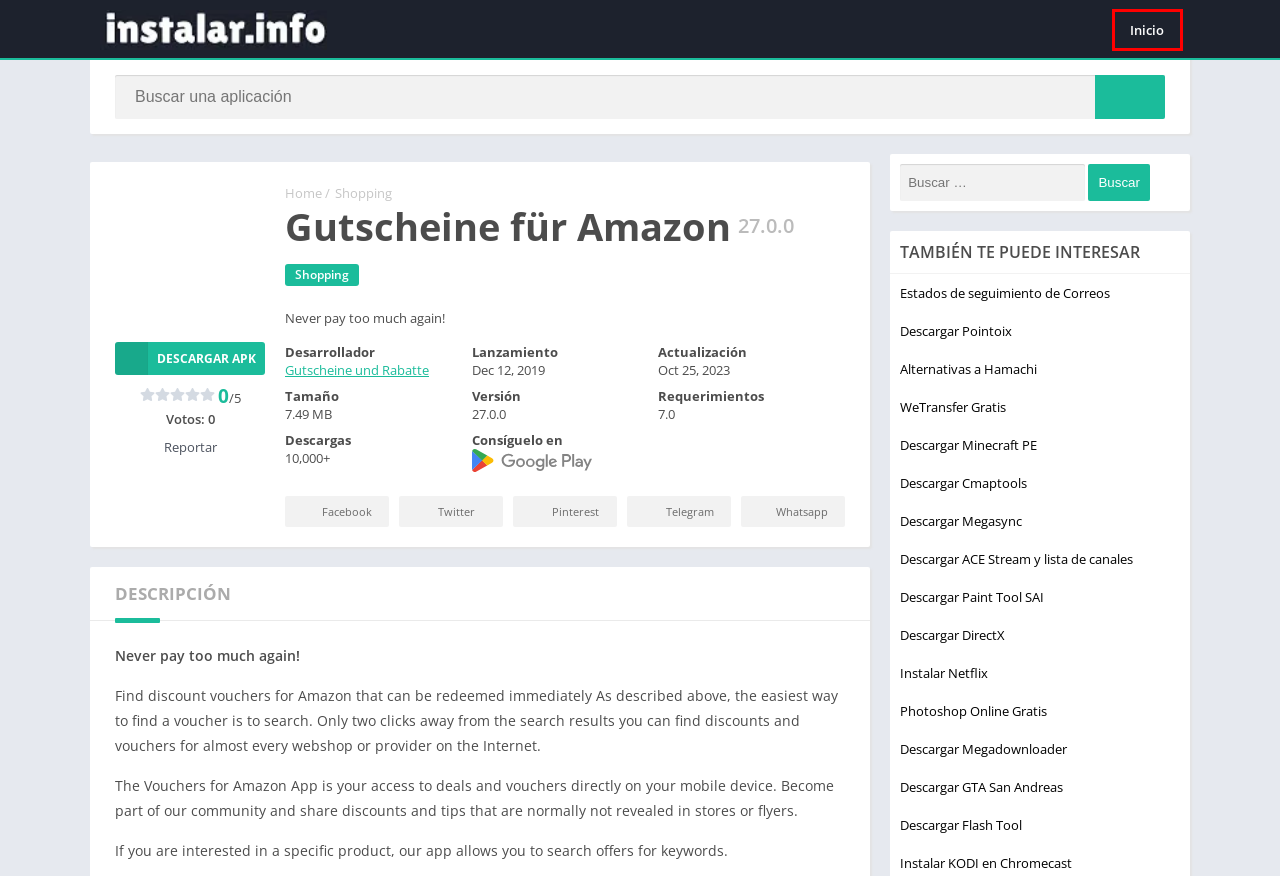Look at the screenshot of a webpage where a red bounding box surrounds a UI element. Your task is to select the best-matching webpage description for the new webpage after you click the element within the bounding box. The available options are:
A. ▷ Descargar GTA San Andreas ®【Gratis】
B. ▷ Photoshop Online Gratis 2020【Editar tus Fotos Sin Instalar Nada】
C. ▷ Descargar Flash Tool ® y Aprender a Usarlo
D. ▷ Descargar Ace Stream y Canales 2020【Ver Televisión Gratis】
E. Gutscheine und Rabatte archivos - Instalar los mejores programas y apps
F. Instalar los mejores programas y apps - La información de tecnología que necesitas
G. ▷ WeTransfer gratis en Español 2020【Enviar y Recibir Archivos】
H. ▷ Descargar Cmaptools ®【Programa para hacer mapas conceptuales】

F